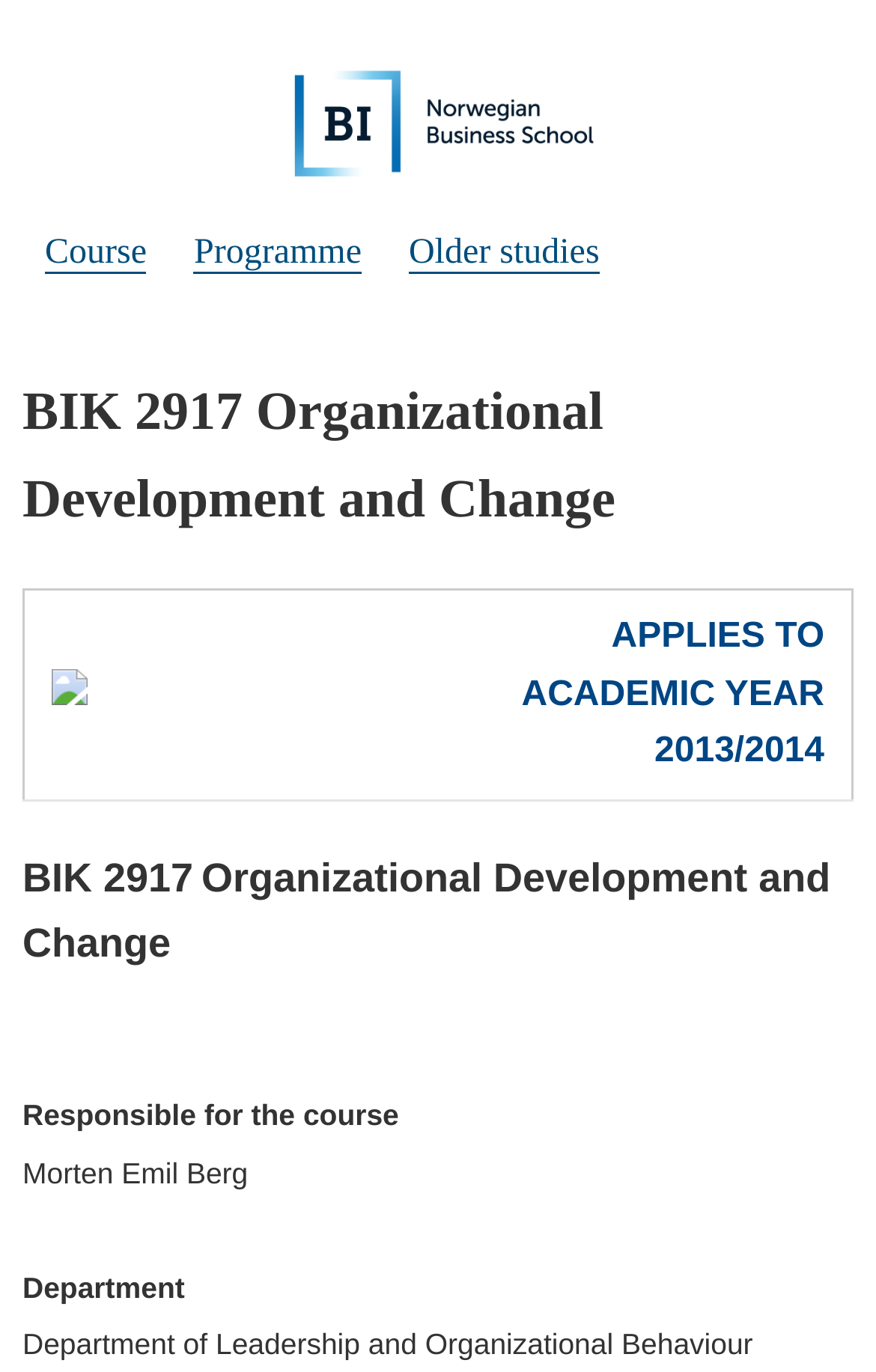Predict the bounding box coordinates of the UI element that matches this description: "Programme". The coordinates should be in the format [left, top, right, bottom] with each value between 0 and 1.

[0.221, 0.169, 0.413, 0.199]